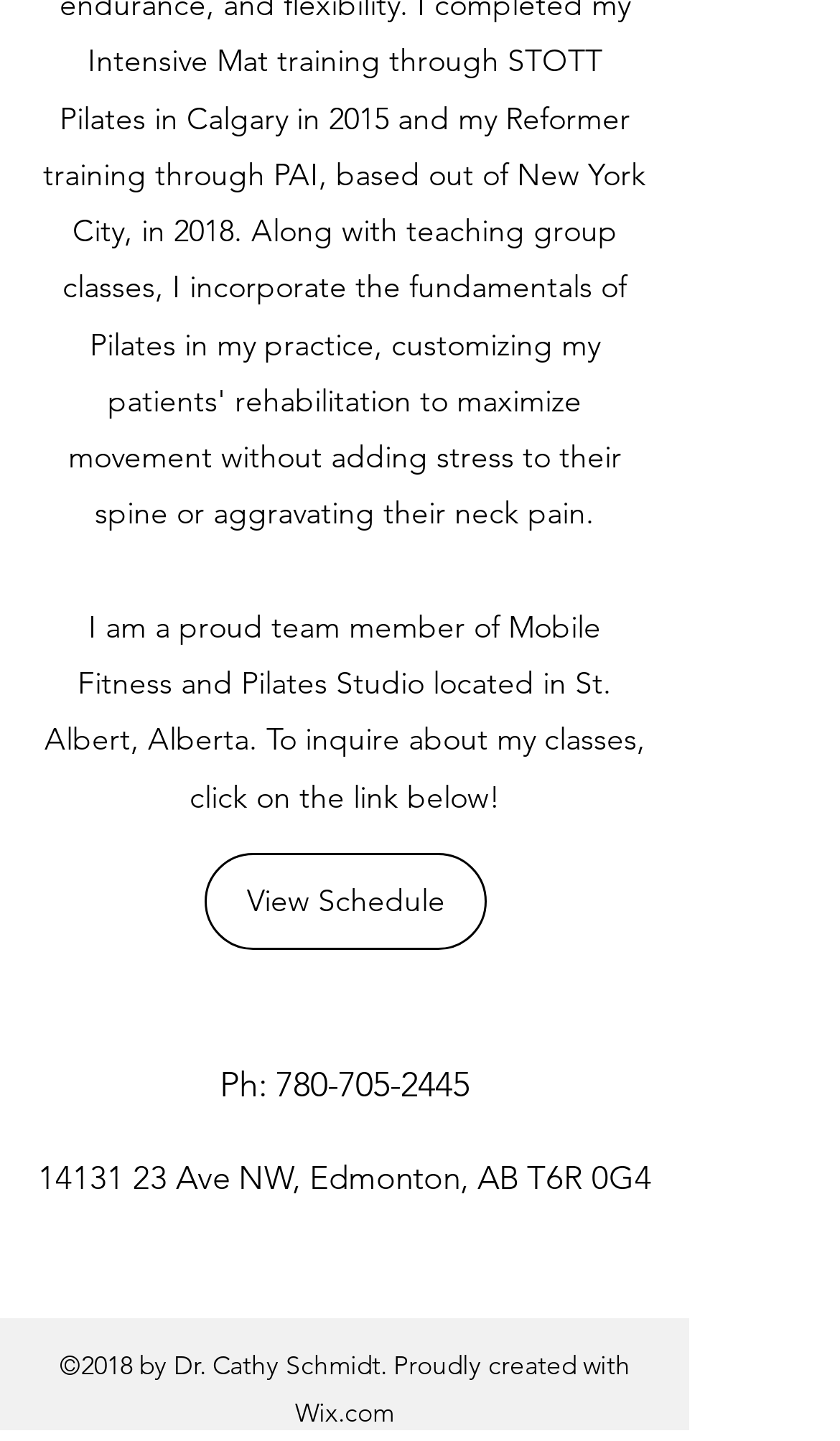What is the location of the studio?
Please answer the question with a single word or phrase, referencing the image.

St. Albert, Alberta